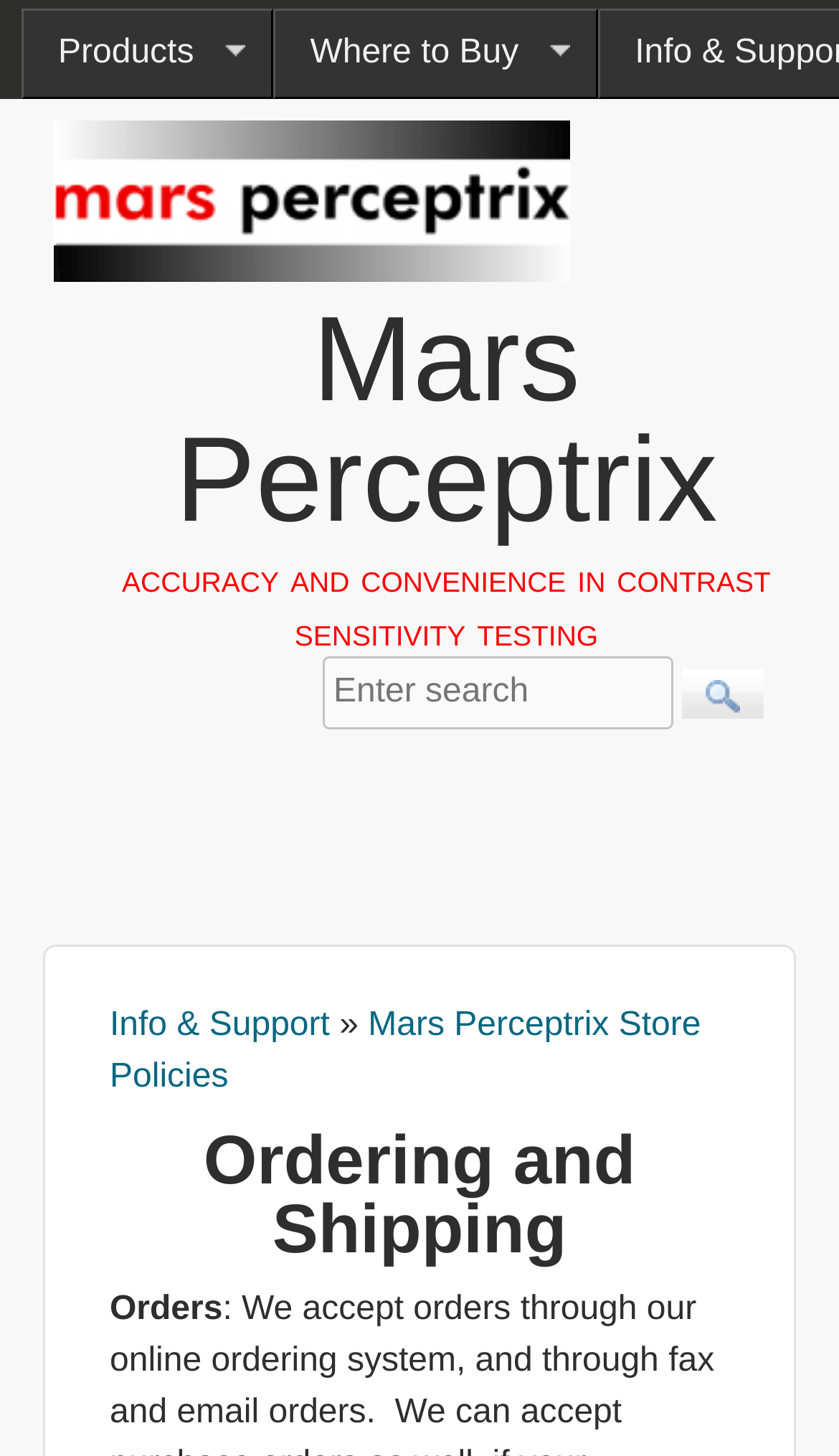What is the name of the company?
Using the image as a reference, give a one-word or short phrase answer.

Mars Perceptrix